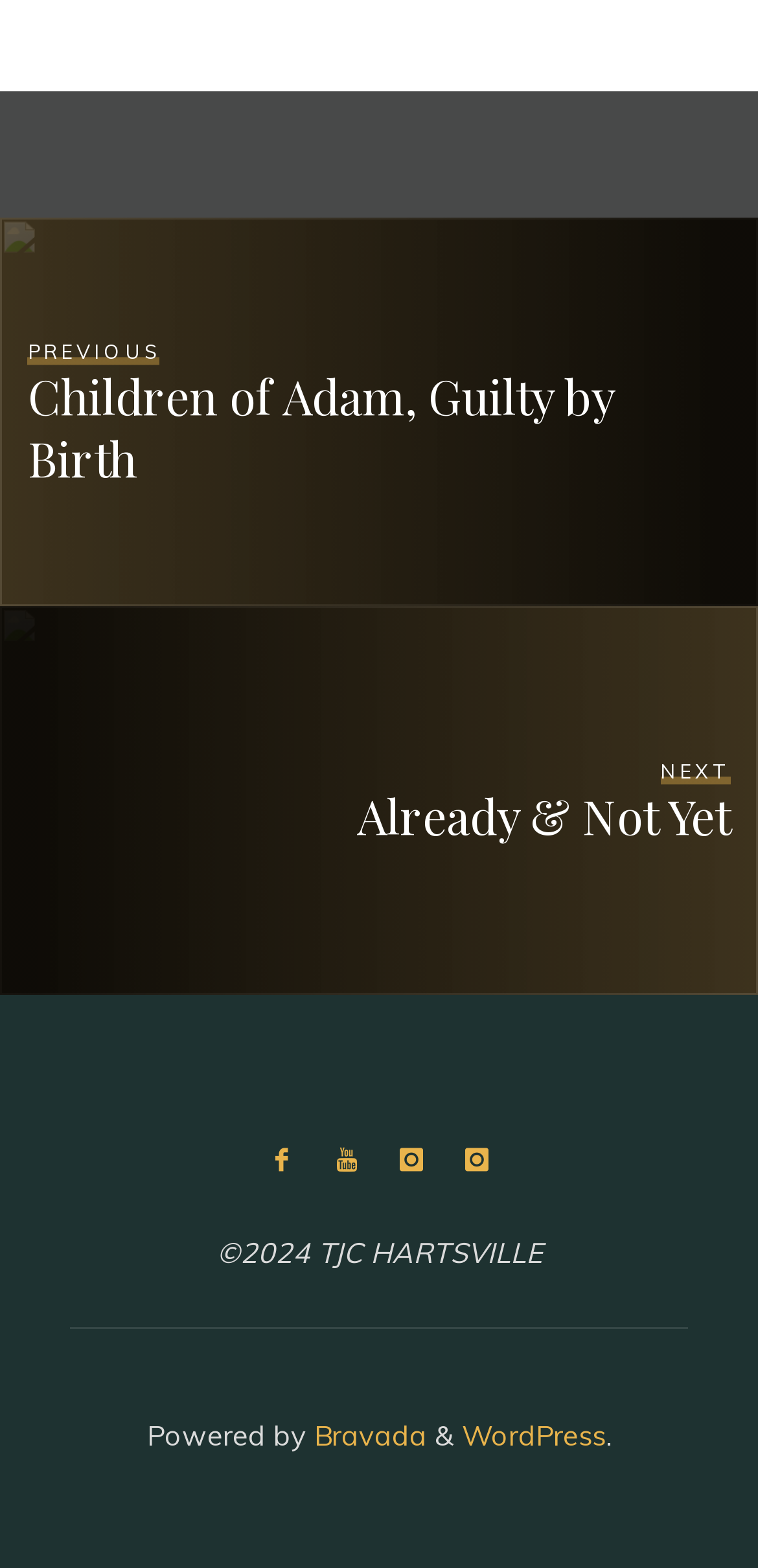Find the bounding box coordinates of the element's region that should be clicked in order to follow the given instruction: "go to previous page". The coordinates should consist of four float numbers between 0 and 1, i.e., [left, top, right, bottom].

[0.037, 0.211, 0.937, 0.313]